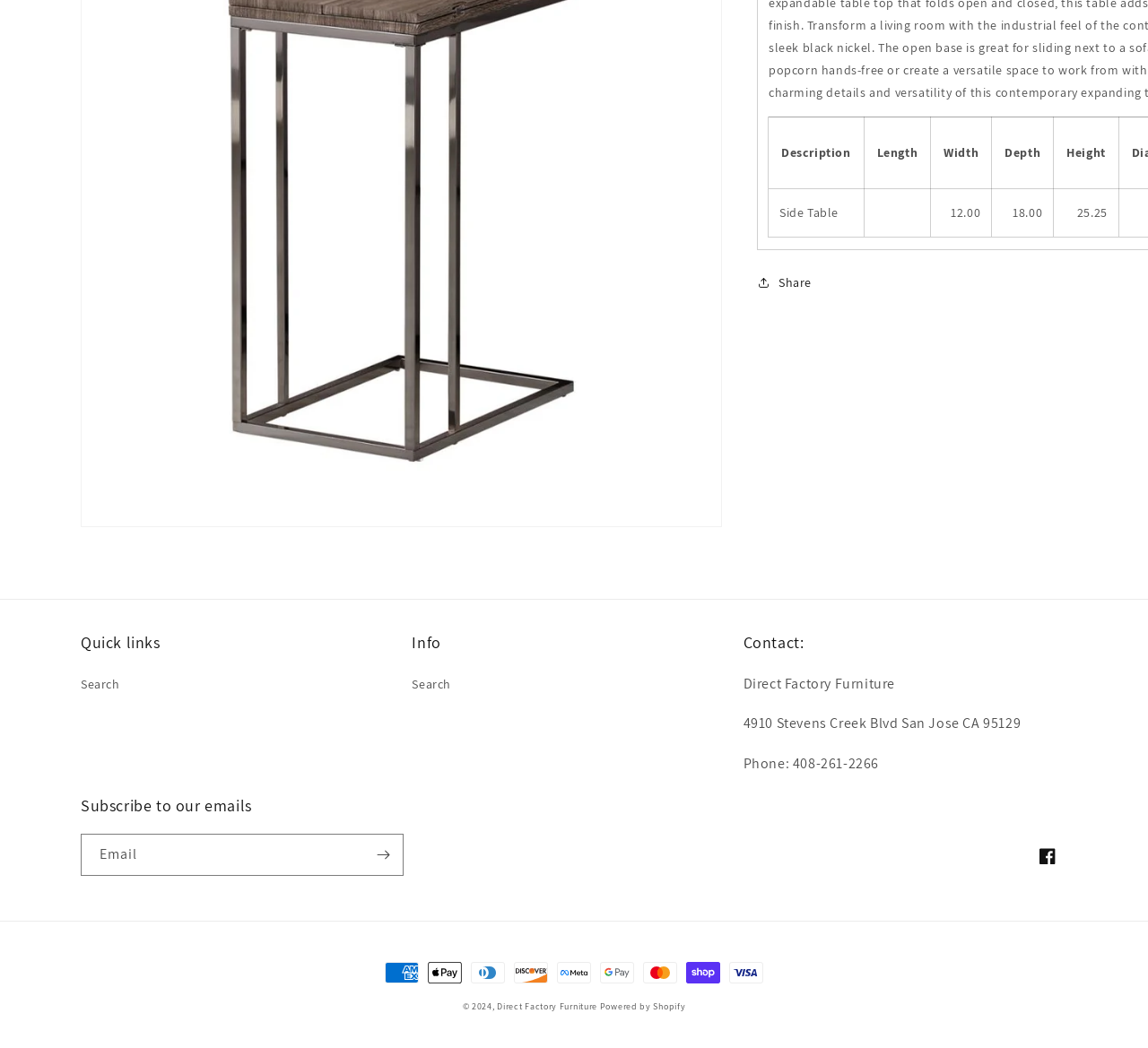What is the address?
Please provide an in-depth and detailed response to the question.

I found the address by looking at the StaticText element with the text '4910 Stevens Creek Blvd San Jose CA 95129' located at [0.647, 0.681, 0.889, 0.699].